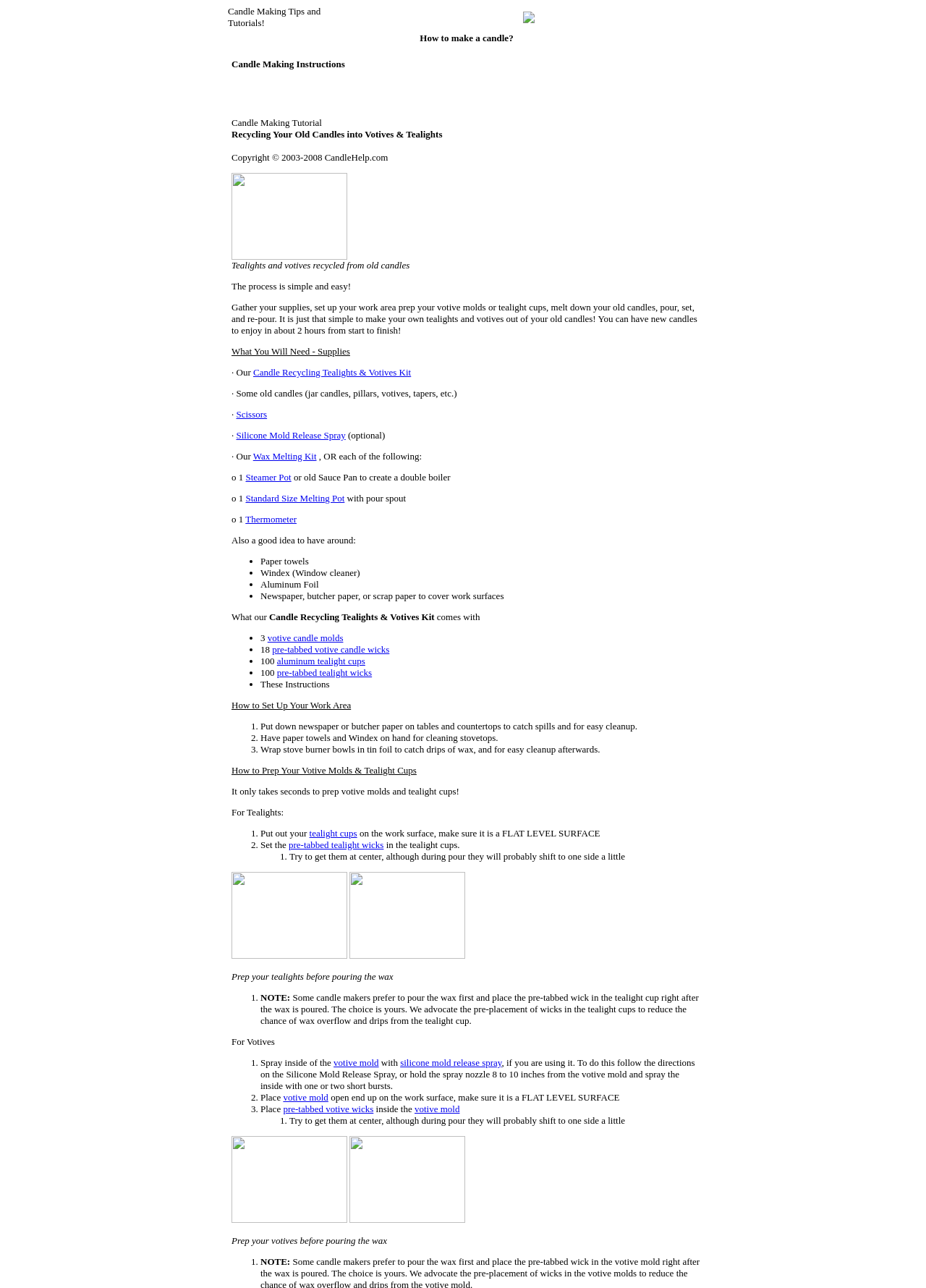Provide the bounding box coordinates in the format (top-left x, top-left y, bottom-right x, bottom-right y). All values are floating point numbers between 0 and 1. Determine the bounding box coordinate of the UI element described as: votive mold

[0.306, 0.848, 0.355, 0.856]